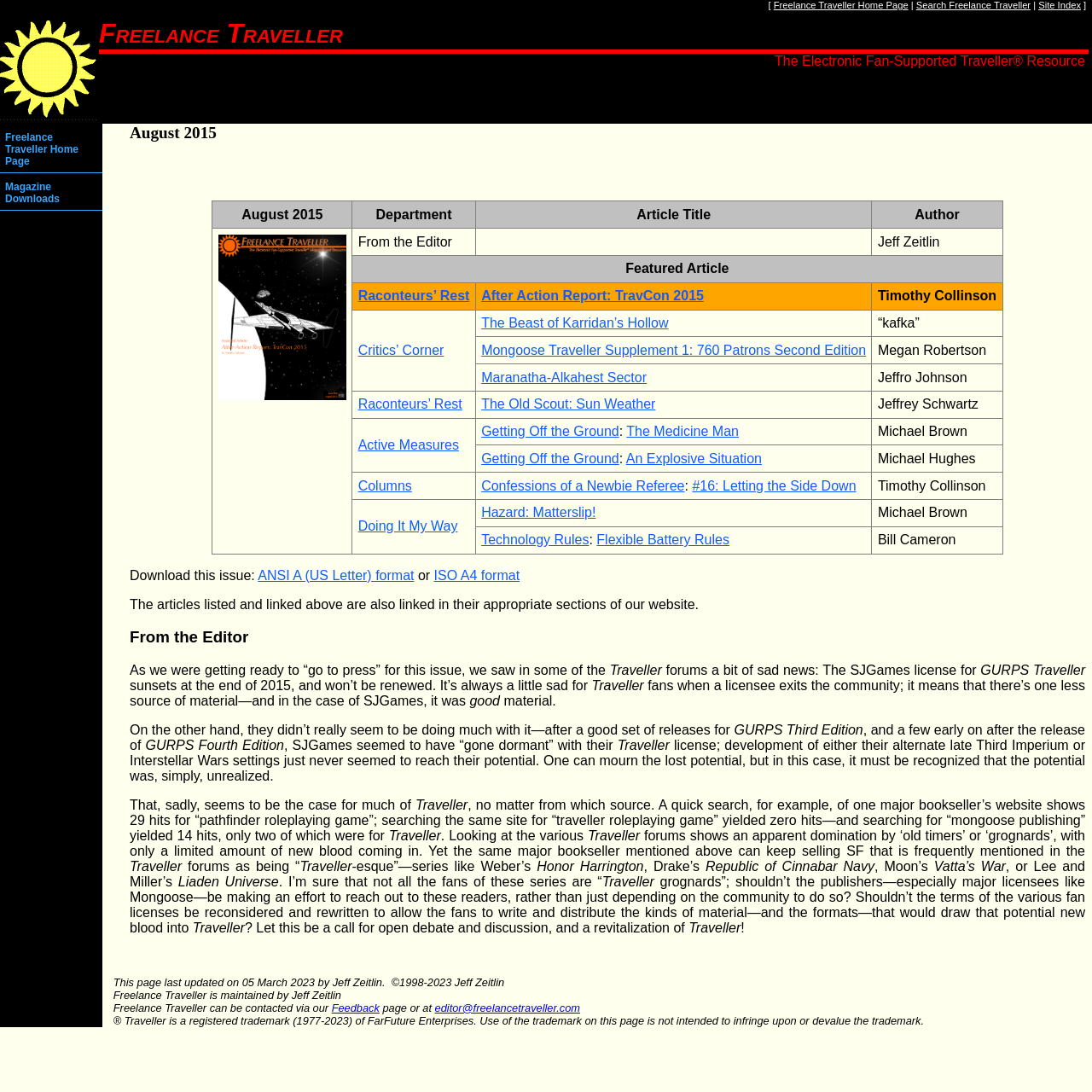How many columns are in the table?
Use the information from the screenshot to give a comprehensive response to the question.

The table on the webpage has four columns, which are 'August 2015', 'Department', 'Article Title', and 'Author'. These column headers are listed at the top of the table.